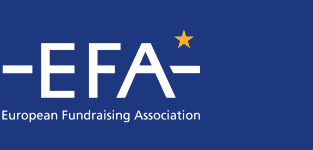Give a succinct answer to this question in a single word or phrase: 
What is the full name of the organization written below the acronym?

European Fundraising Association